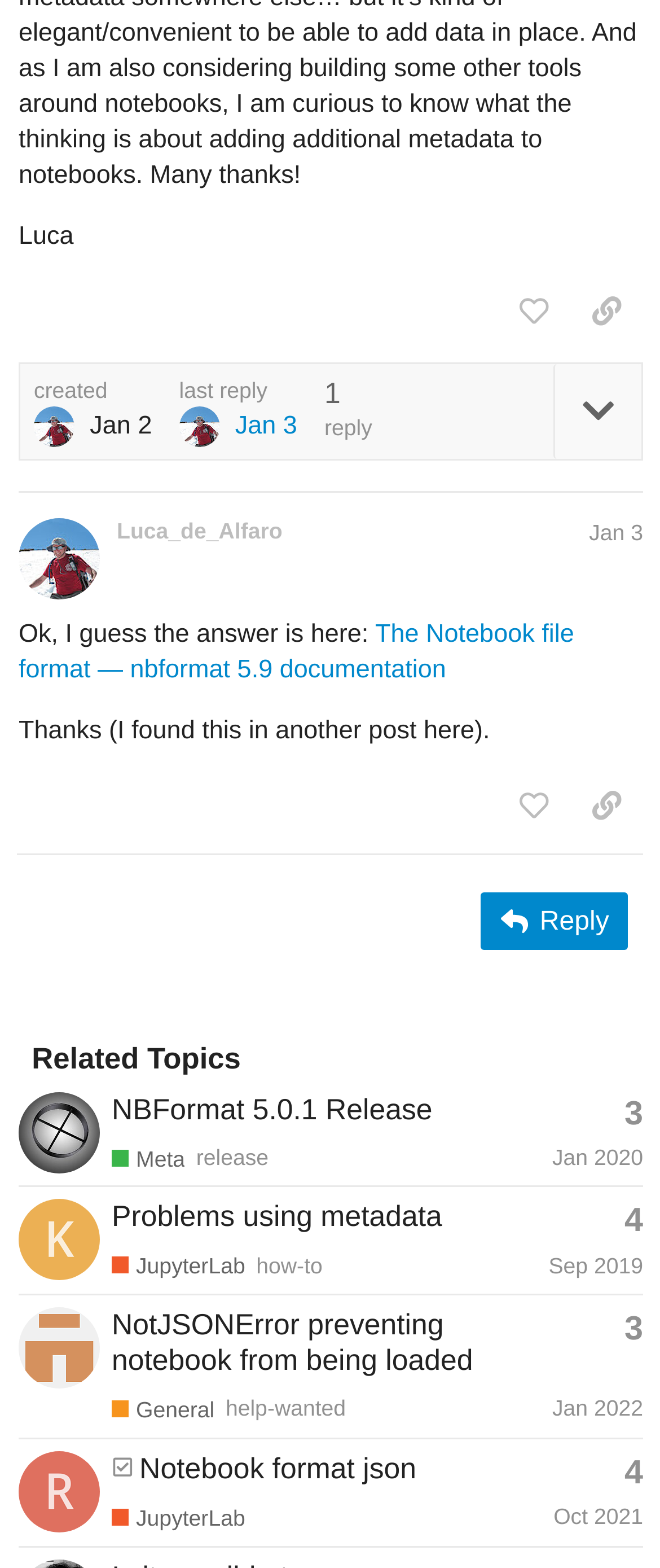Please find the bounding box coordinates of the element's region to be clicked to carry out this instruction: "view Ithaa Undersea Restaurant".

None